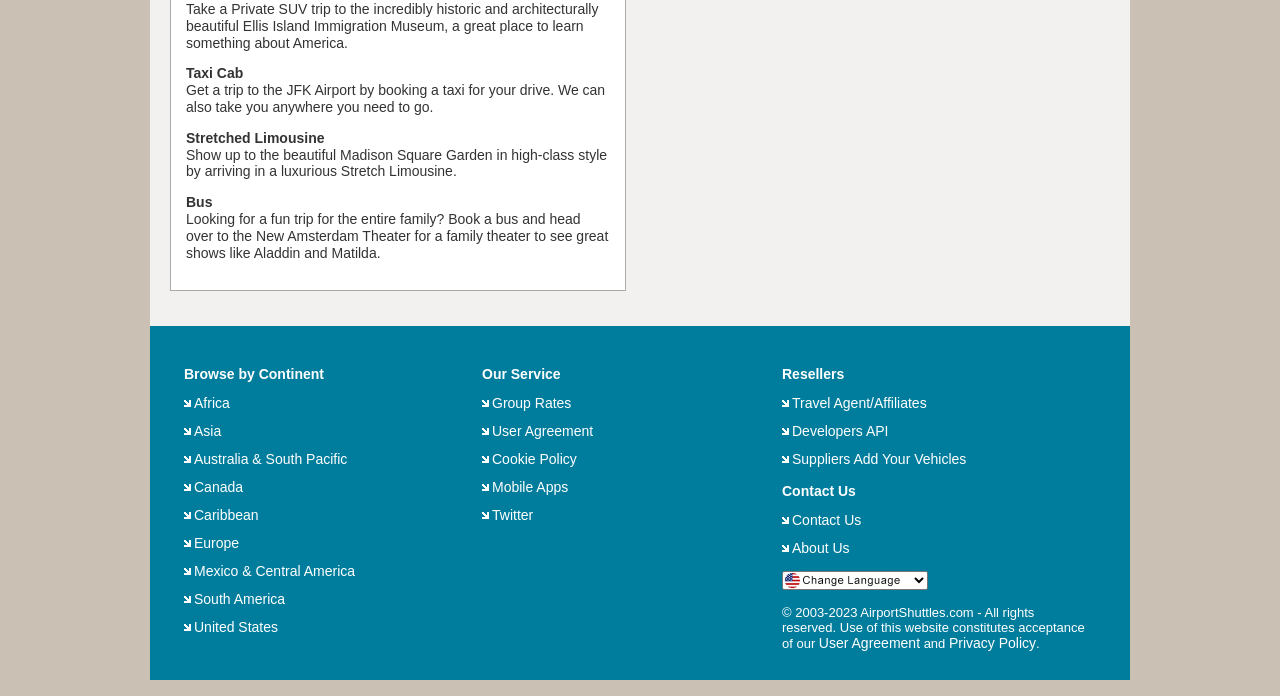Use a single word or phrase to answer this question: 
What is the copyright information on the webpage?

2003-2023 AirportShuttles.com